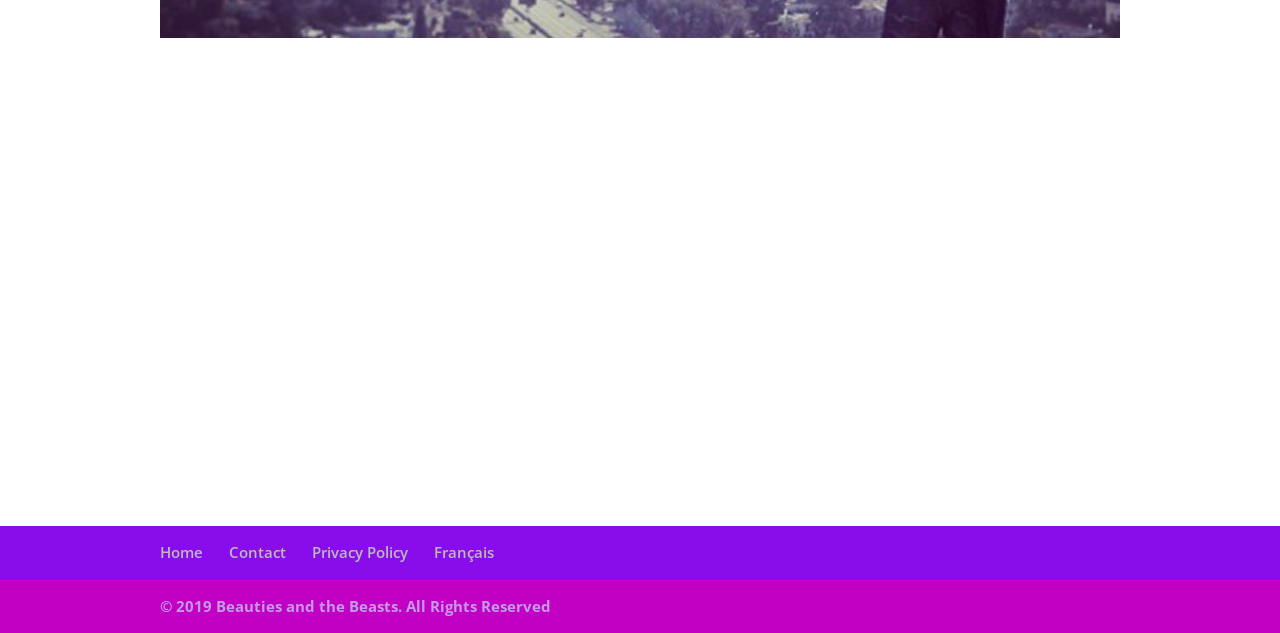From the image, can you give a detailed response to the question below:
What is the copyright year?

The StaticText element with the text '© 2019 Beauties and the Beasts. All Rights Reserved' indicates that the copyright year is 2019.